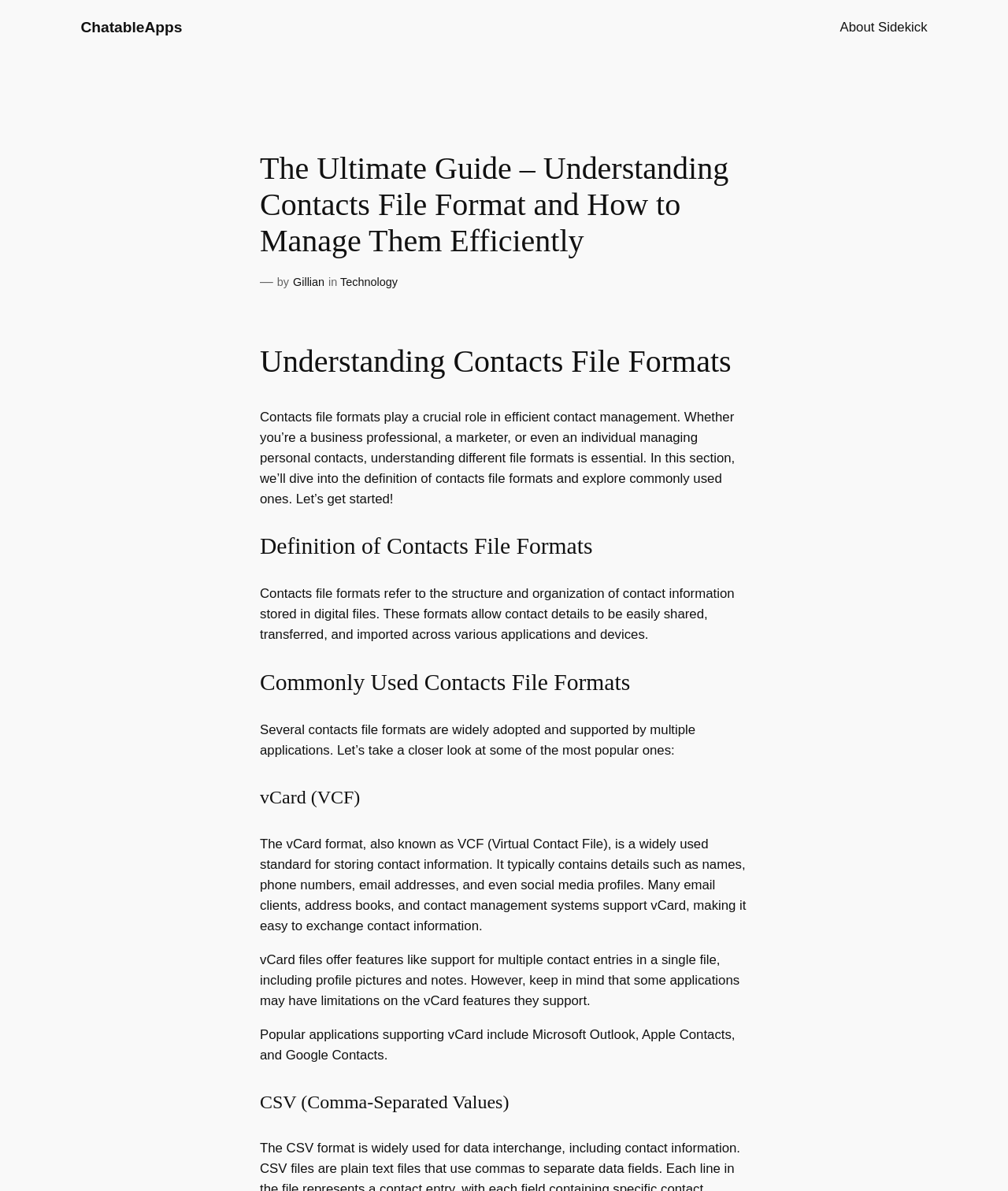Please predict the bounding box coordinates (top-left x, top-left y, bottom-right x, bottom-right y) for the UI element in the screenshot that fits the description: Technology

[0.338, 0.232, 0.394, 0.242]